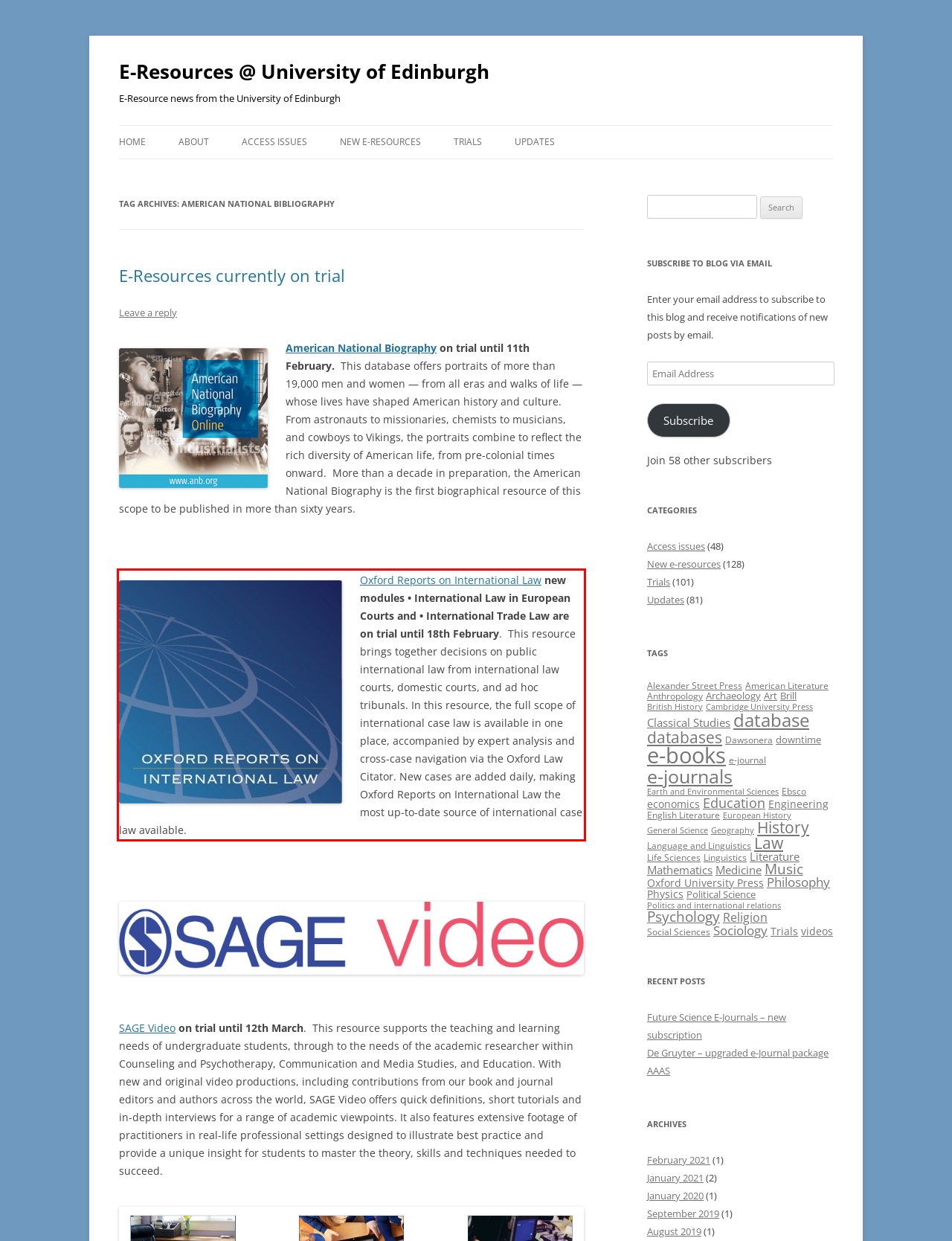Observe the screenshot of the webpage, locate the red bounding box, and extract the text content within it.

Oxford Reports on International Law new modules • International Law in European Courts and • International Trade Law are on trial until 18th February. This resource brings together decisions on public international law from international law courts, domestic courts, and ad hoc tribunals. In this resource, the full scope of international case law is available in one place, accompanied by expert analysis and cross-case navigation via the Oxford Law Citator. New cases are added daily, making Oxford Reports on International Law the most up-to-date source of international case law available.